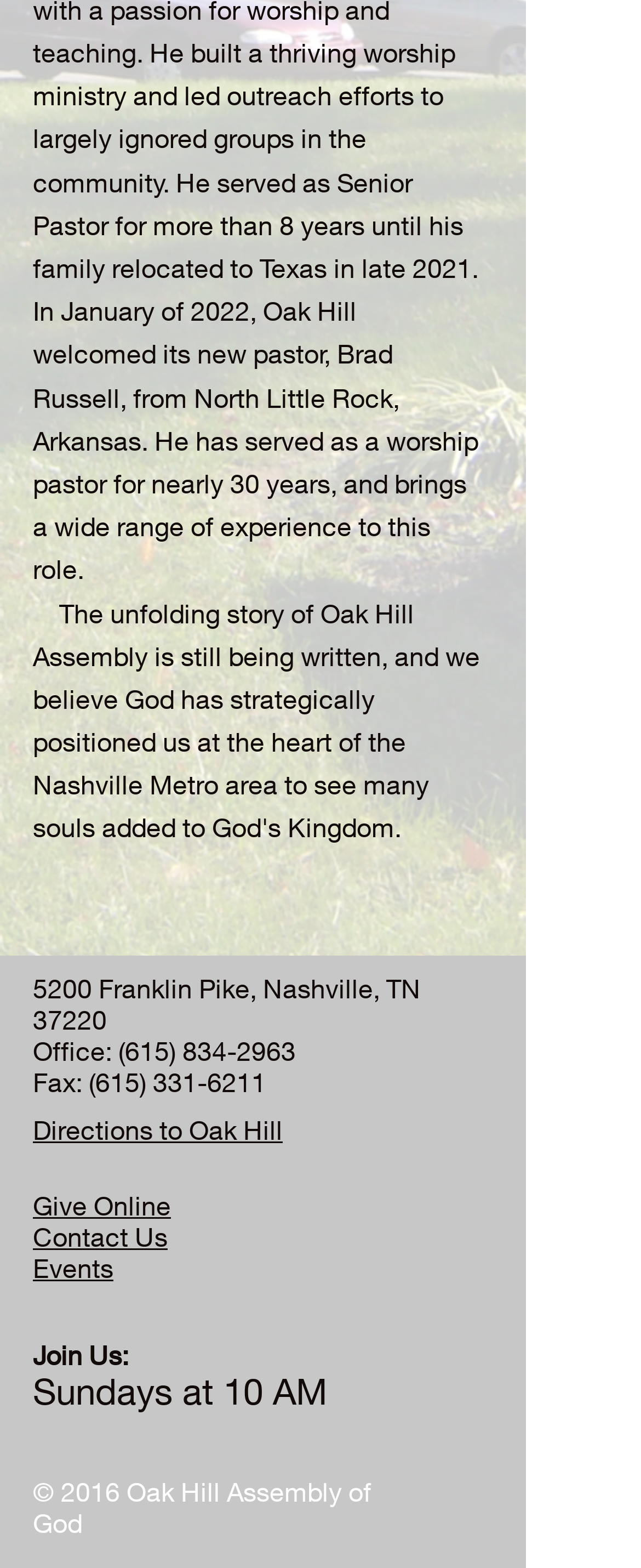Locate the bounding box of the UI element with the following description: "(615) 834-2963".

[0.185, 0.659, 0.462, 0.679]